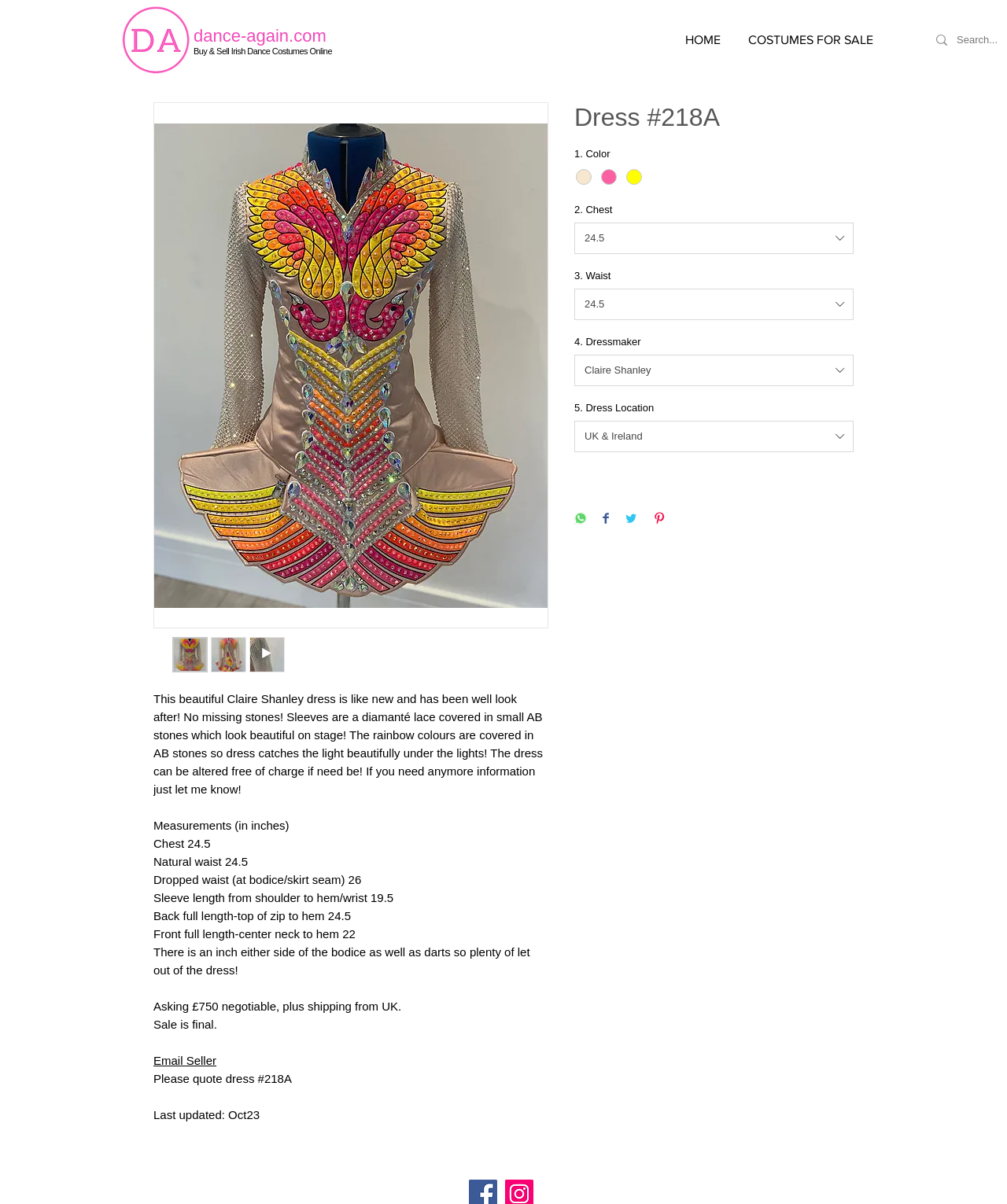Please answer the following question using a single word or phrase: 
What is the asking price of the dress?

£750